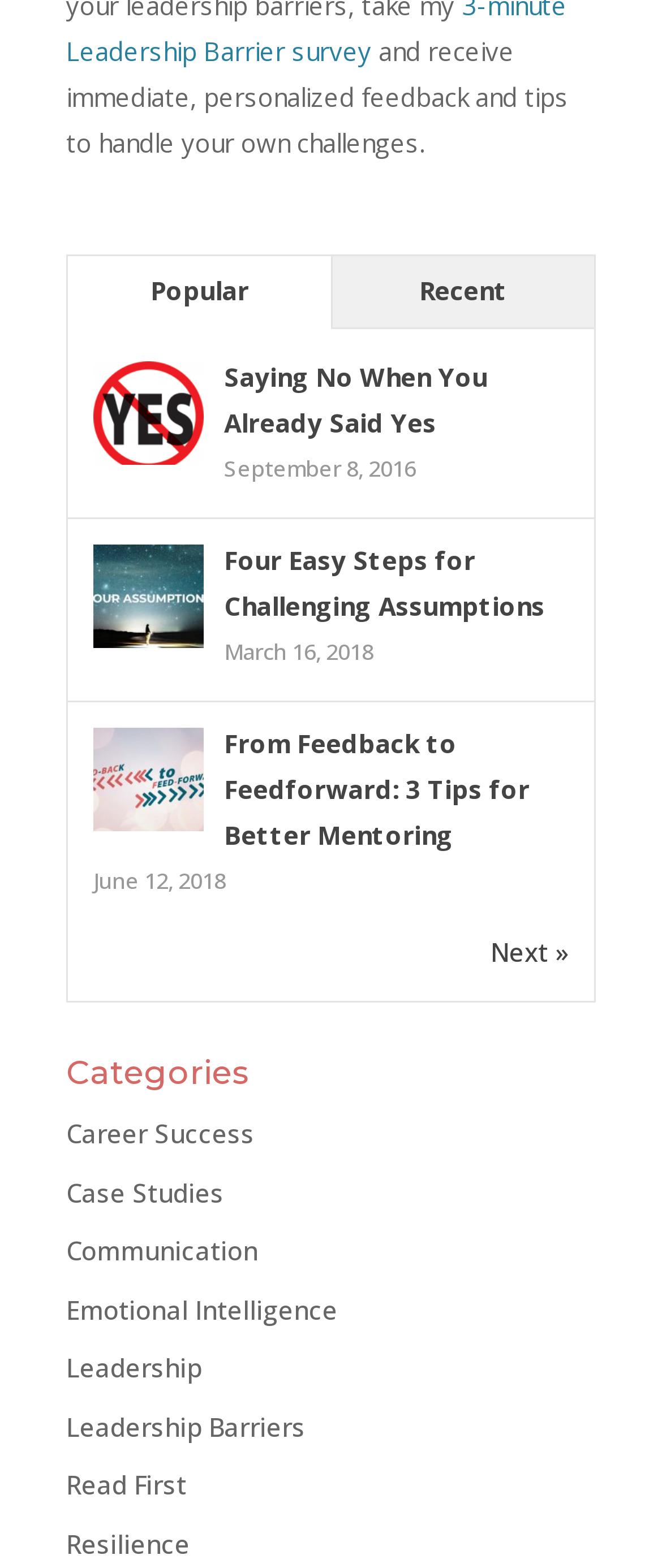Locate the bounding box coordinates of the clickable area to execute the instruction: "click on Popular". Provide the coordinates as four float numbers between 0 and 1, represented as [left, top, right, bottom].

[0.103, 0.163, 0.5, 0.209]